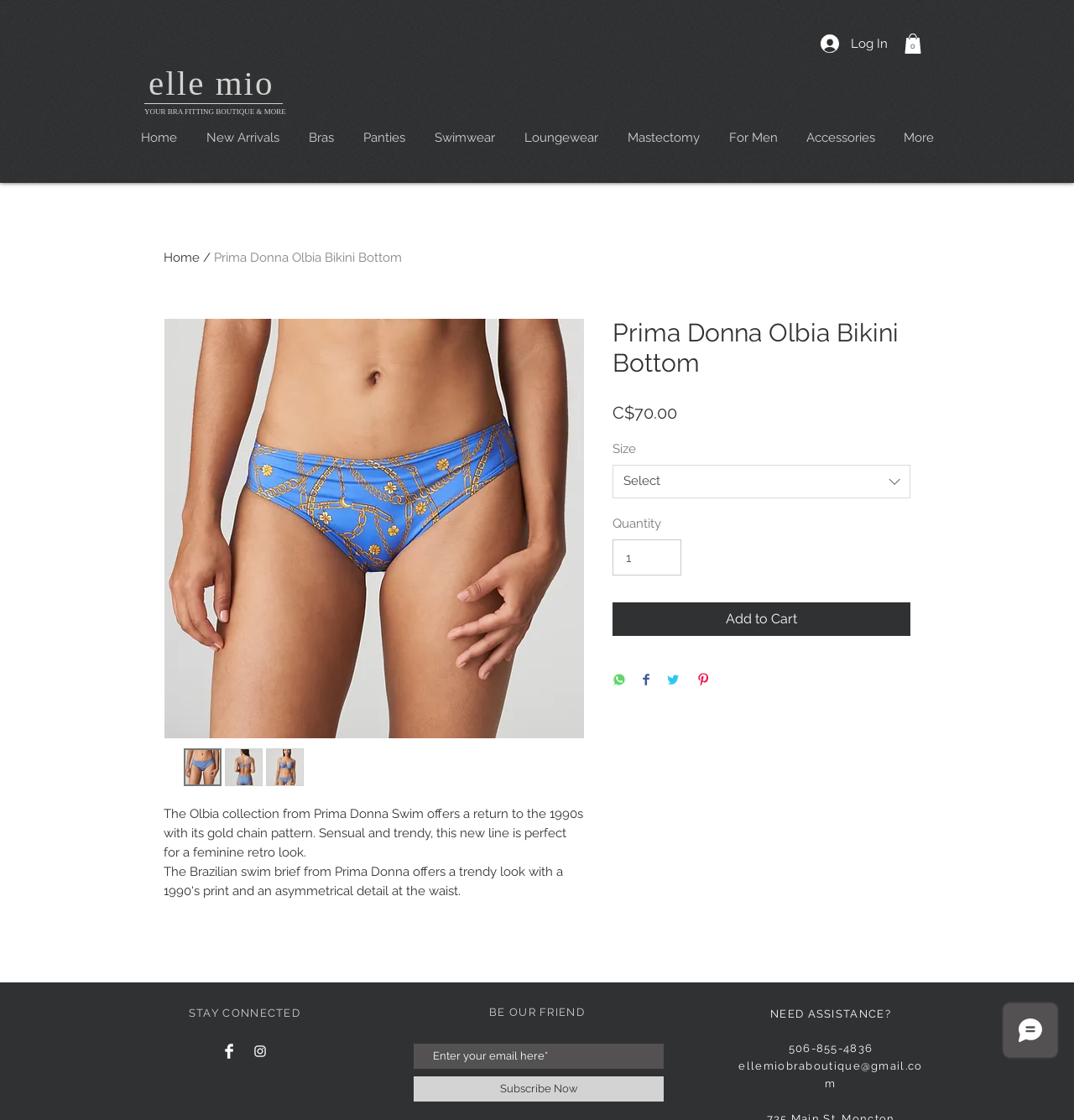What is the price of the bikini bottom?
Based on the image, please offer an in-depth response to the question.

I found the price 'C$70.00' displayed below the product title 'Prima Donna Olbia Bikini Bottom' on the webpage.